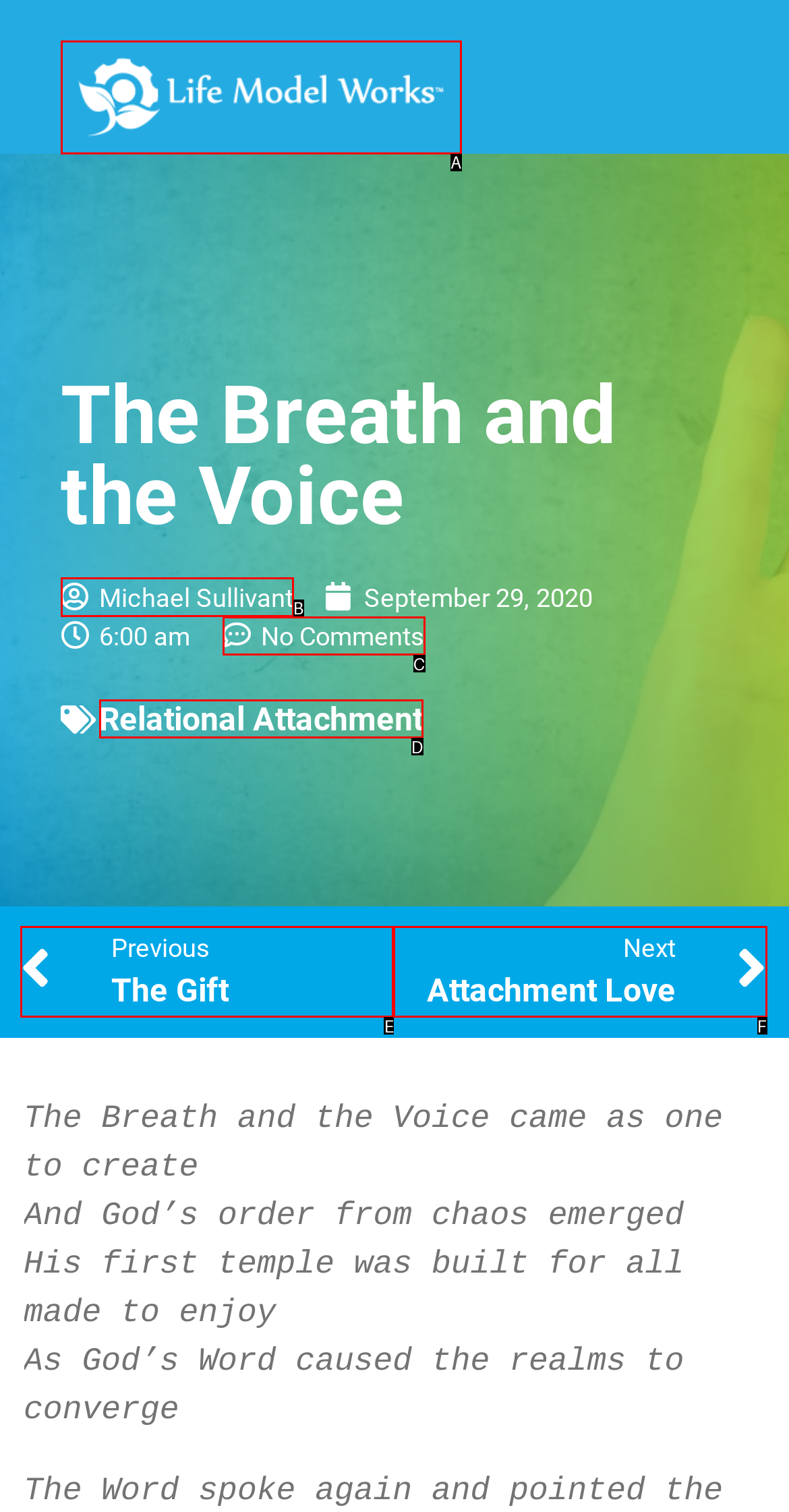Determine the HTML element that aligns with the description: PrevPreviousThe Gift
Answer by stating the letter of the appropriate option from the available choices.

E